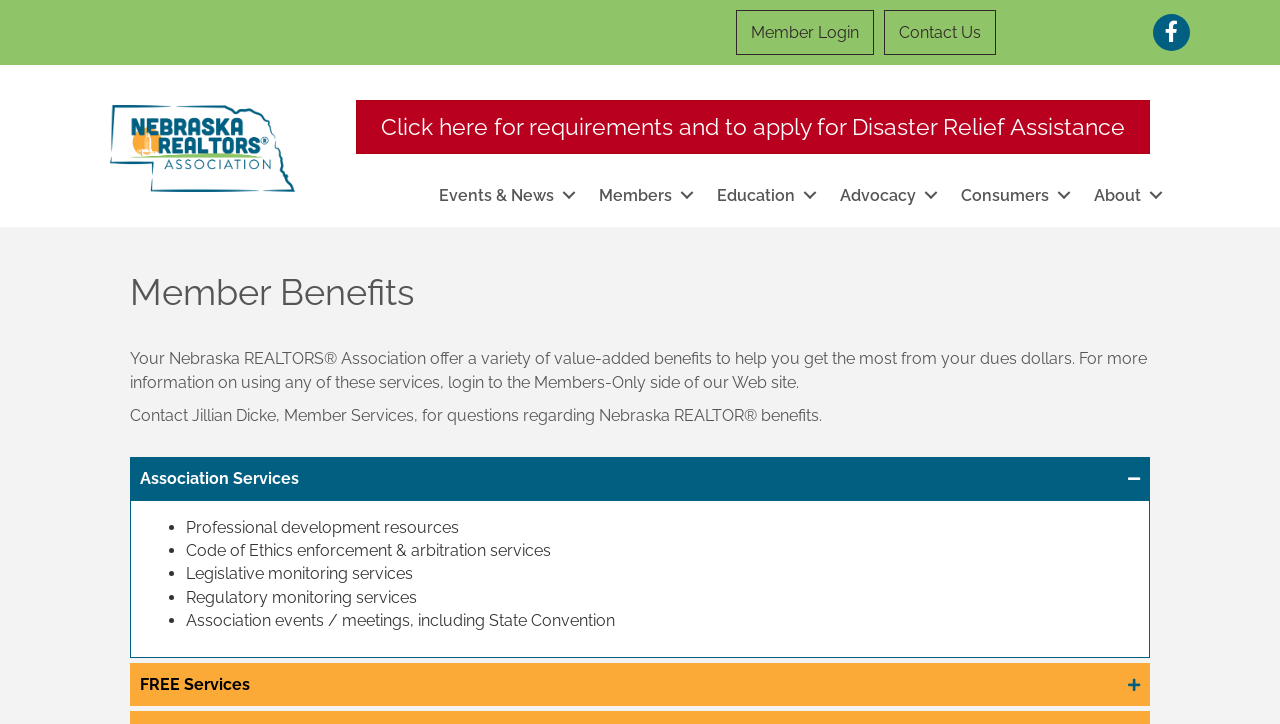Answer the question briefly using a single word or phrase: 
How many tabs are in the first tablist?

1